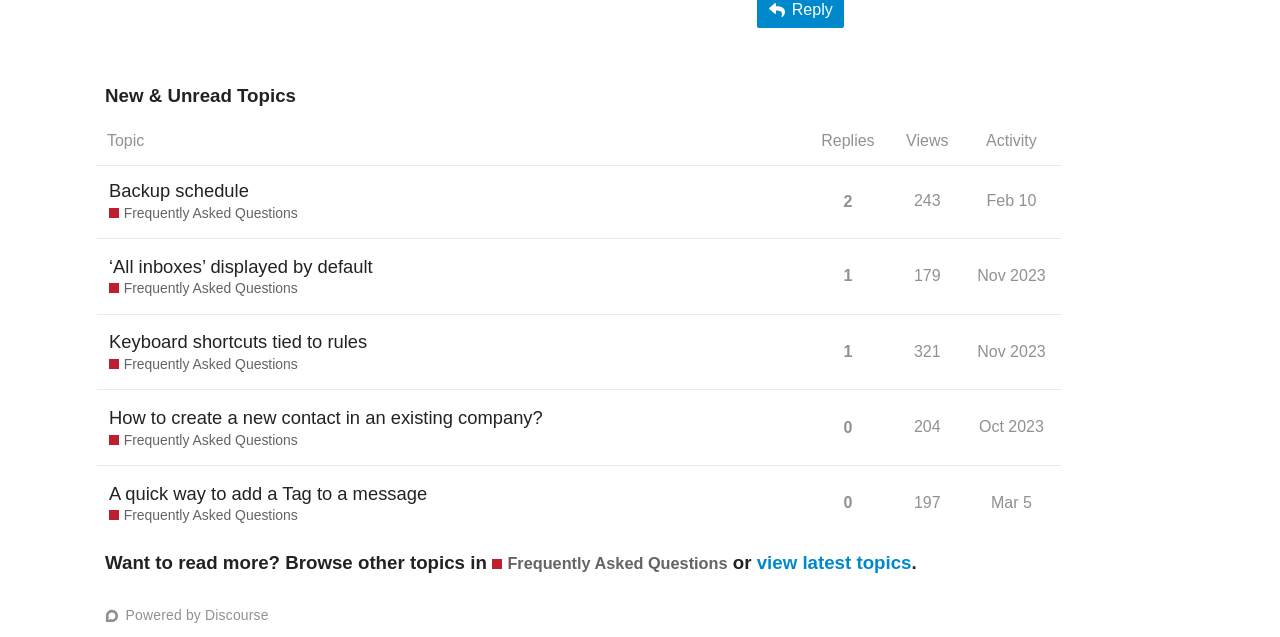Please determine the bounding box coordinates of the element to click in order to execute the following instruction: "View latest topics". The coordinates should be four float numbers between 0 and 1, specified as [left, top, right, bottom].

[0.591, 0.867, 0.712, 0.9]